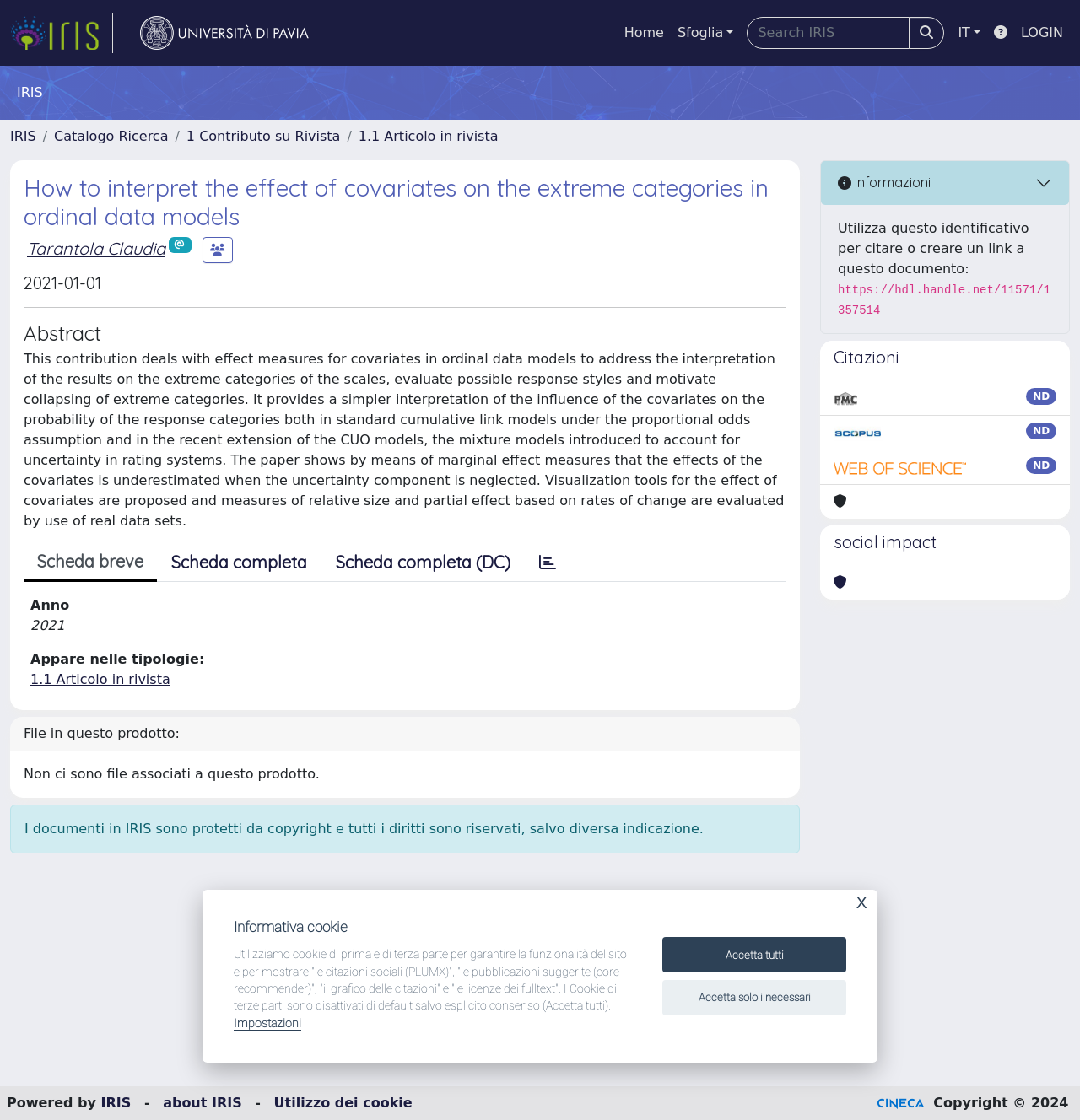Identify the coordinates of the bounding box for the element described below: "aria-label="Search IRIS" name="query" placeholder="Search IRIS"". Return the coordinates as four float numbers between 0 and 1: [left, top, right, bottom].

[0.692, 0.015, 0.842, 0.044]